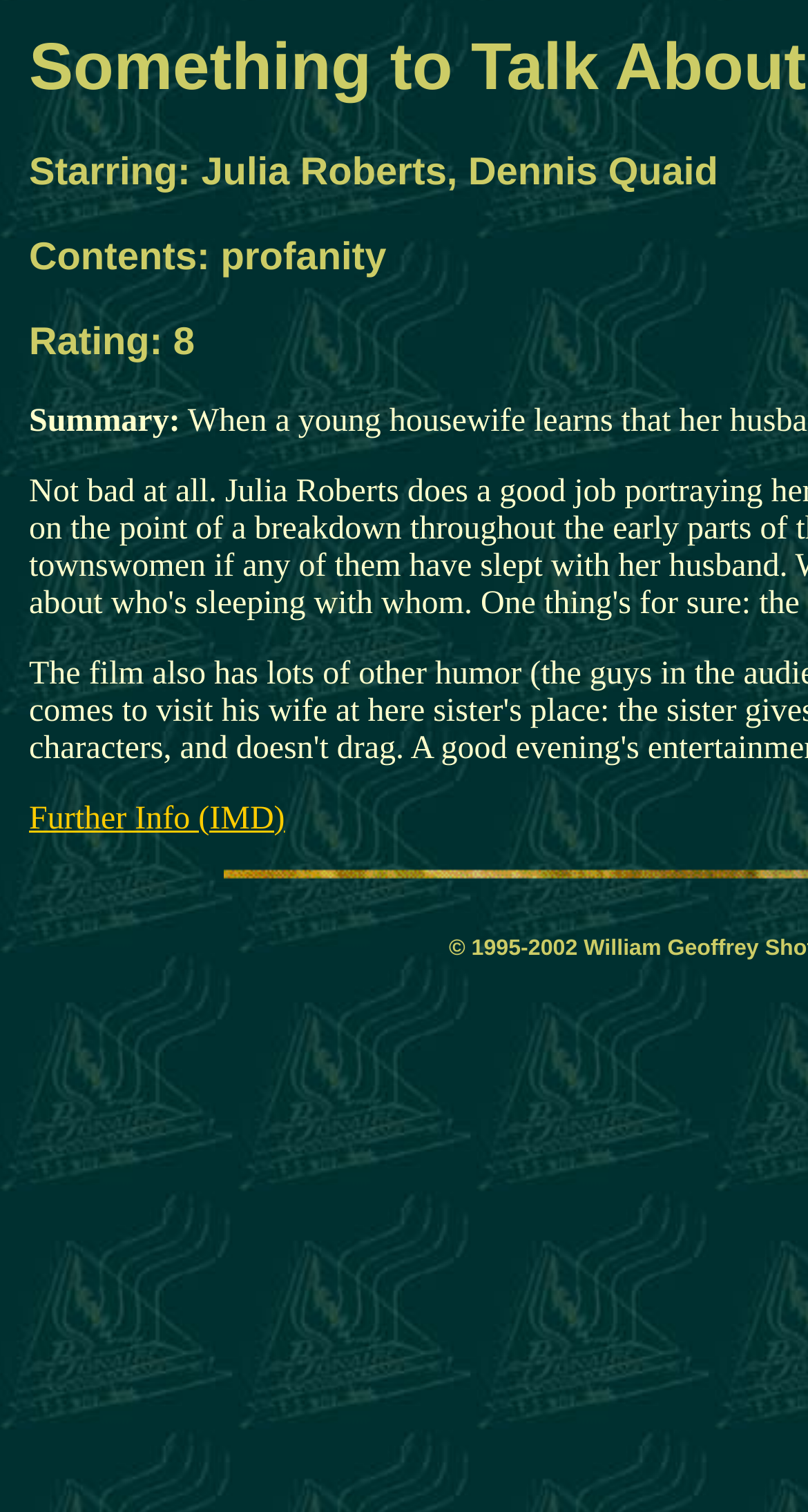Please find the main title text of this webpage.

Something to Talk About (PG-13)